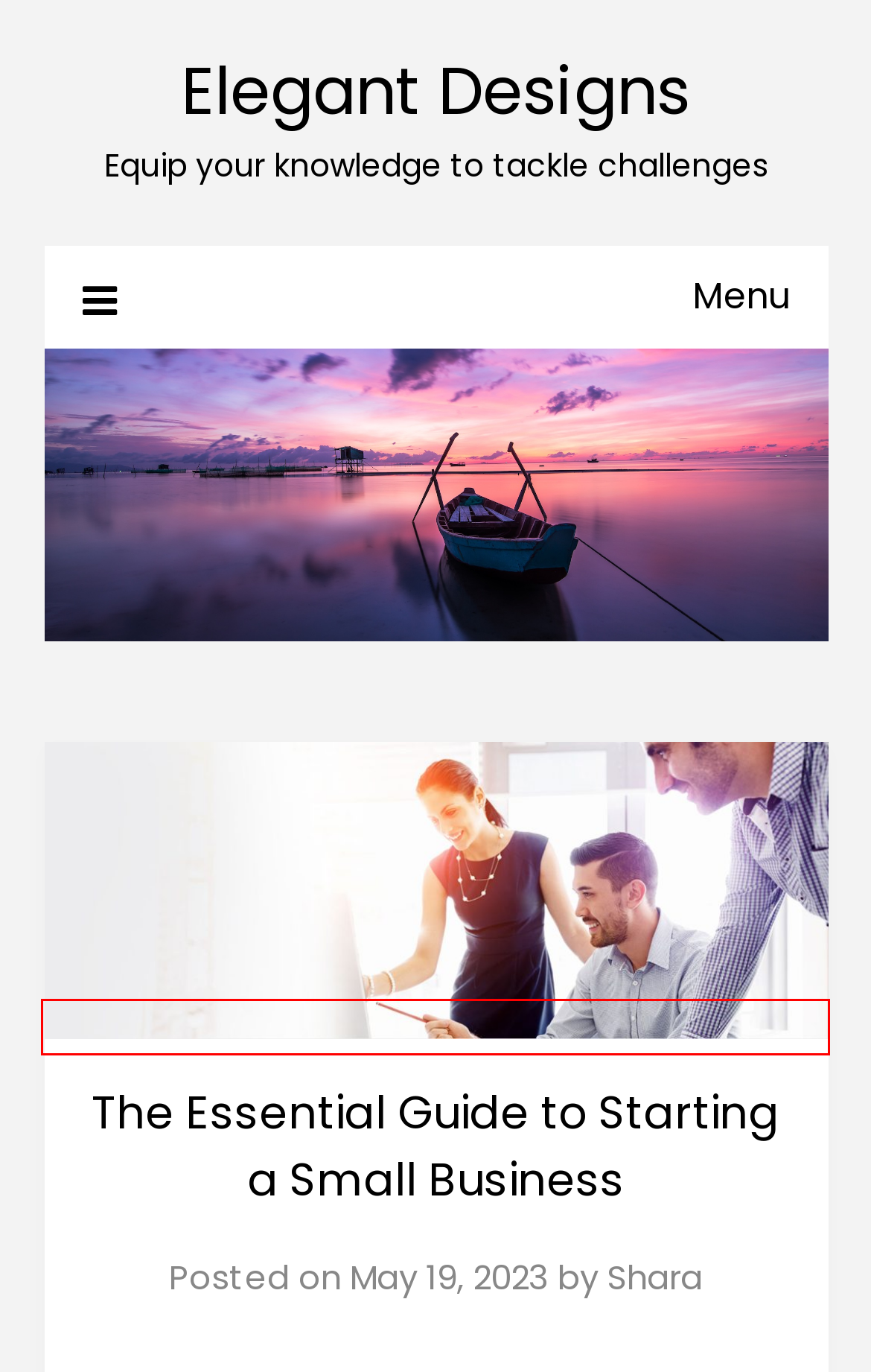Analyze the given webpage screenshot and identify the UI element within the red bounding box. Select the webpage description that best matches what you expect the new webpage to look like after clicking the element. Here are the candidates:
A. Elegant Designs – Page 3 – Equip your knowledge to tackle challenges
B. Bizop! – Businesses and Career Opportunities!
C. Use Benefit Car Rental for Fantastic Assistance and Client service – Elegant Designs
D. Audi met Flexibel Auto Abonnement | godrive
E. 0Luxury vinyl floors in Bloomingdale, Illinois – Elegant Designs
F. Elegant Designs – Equip your knowledge to tackle challenges
G. Luxury Vinyl Flooring | Bloomingdale, IL
H. The Essential Guide to Starting a Small Business – Elegant Designs

H